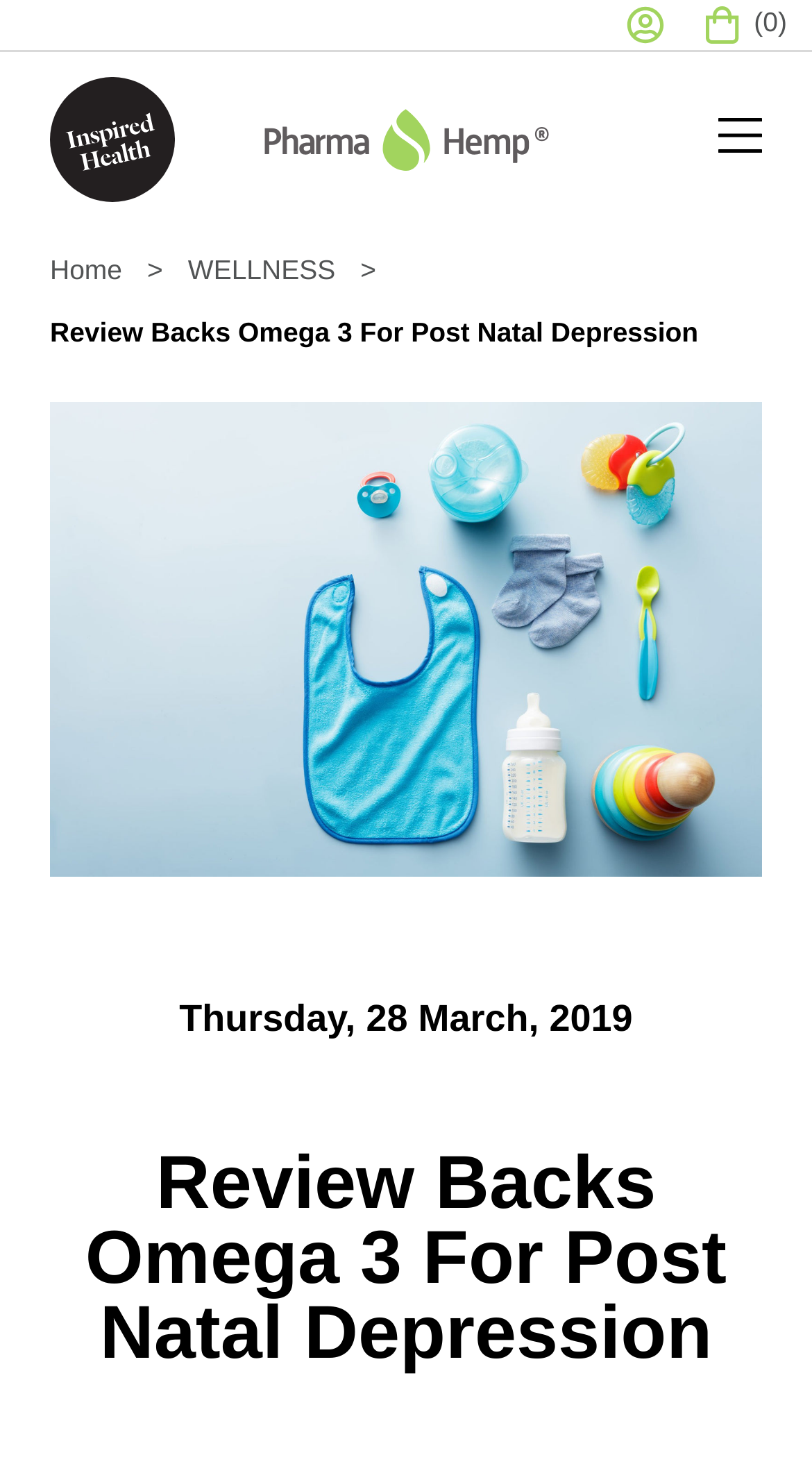Please provide a comprehensive response to the question based on the details in the image: What is the image about?

I determined what the image is about by examining the image element located at [0.062, 0.275, 0.938, 0.599] which has a description matching the title of the article, 'Review Backs Omega 3 For Post Natal Depression'.